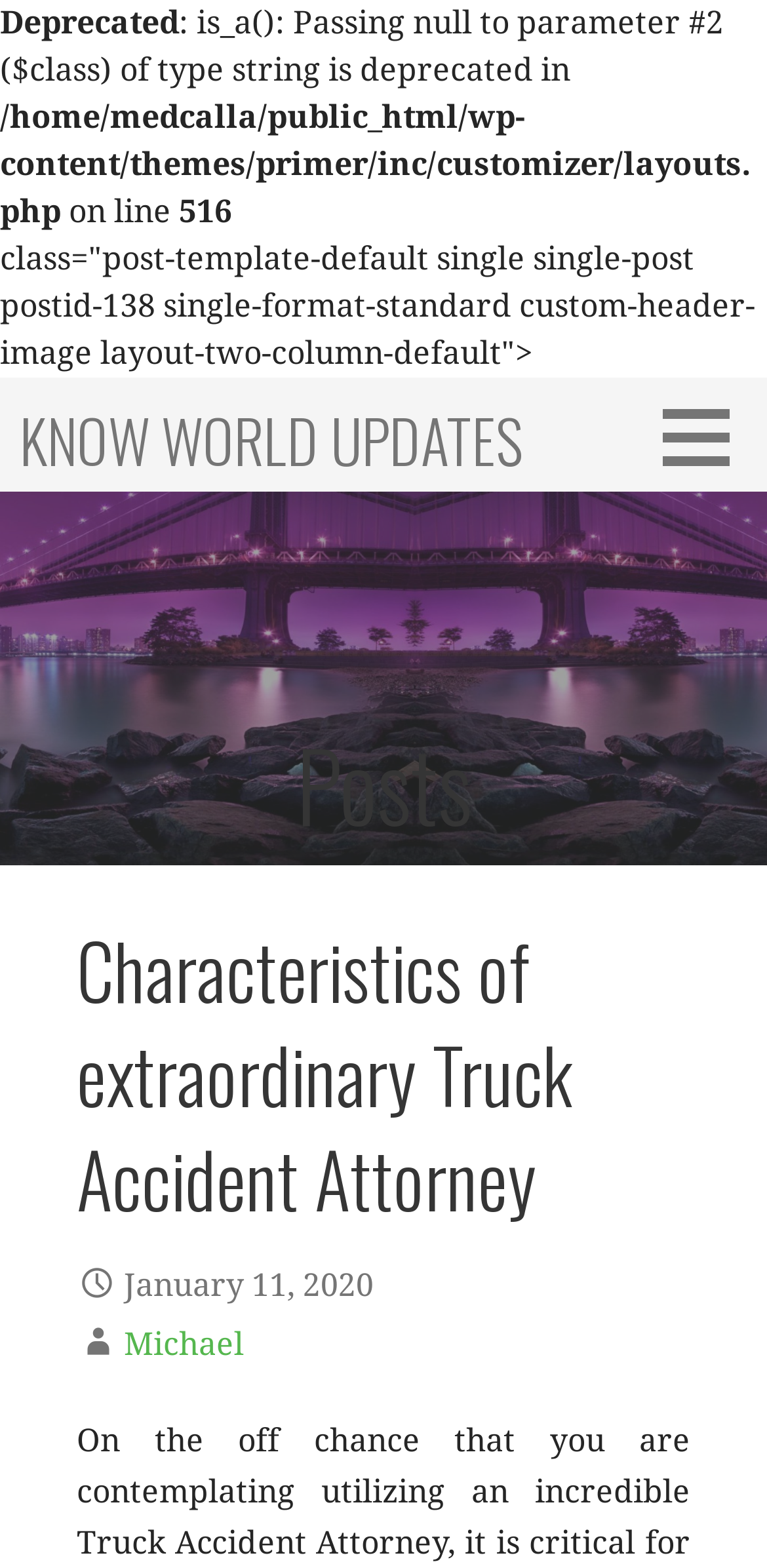Using the webpage screenshot and the element description parent_node: KNOW WORLD UPDATES, determine the bounding box coordinates. Specify the coordinates in the format (top-left x, top-left y, bottom-right x, bottom-right y) with values ranging from 0 to 1.

[0.852, 0.246, 1.0, 0.312]